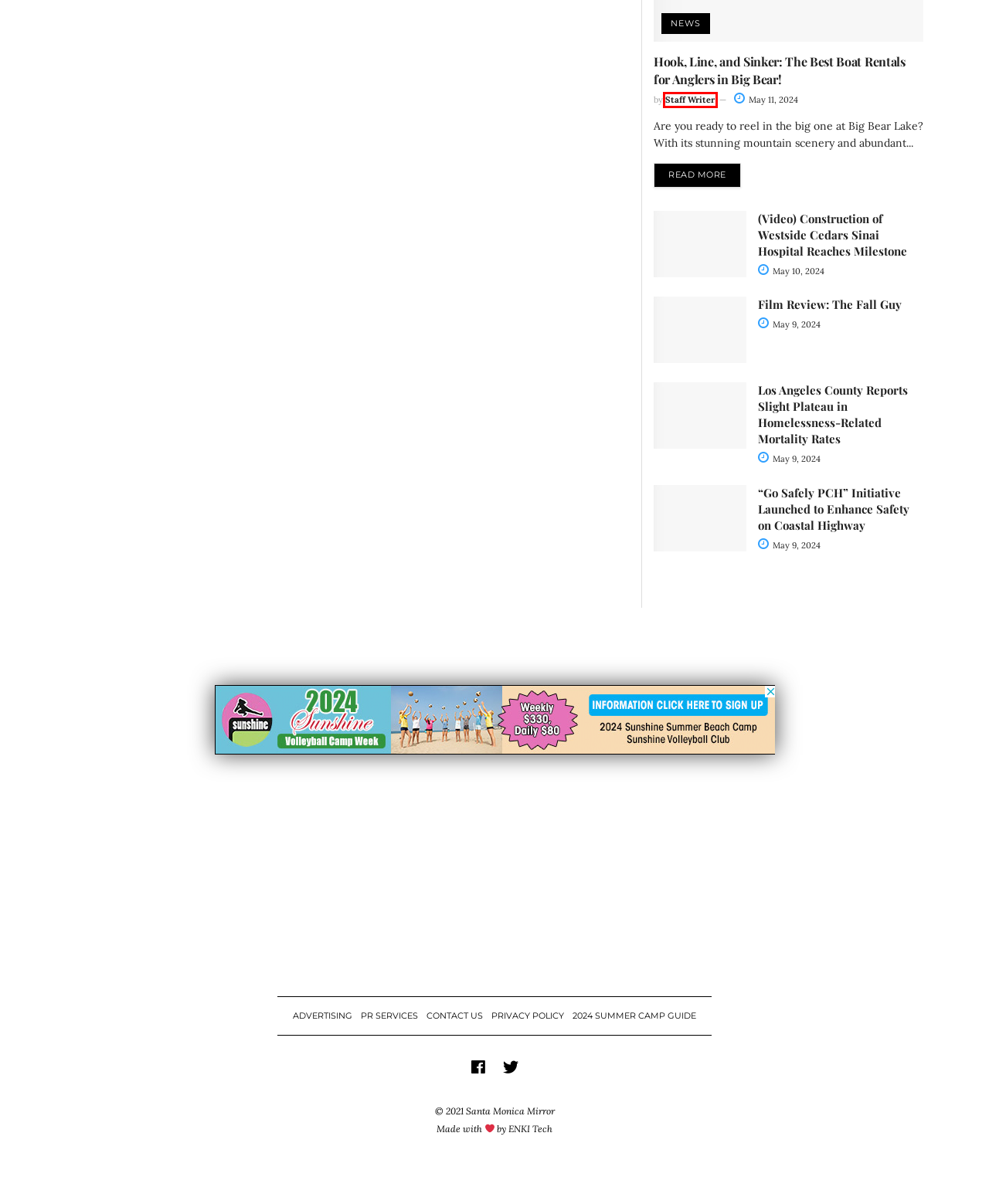You have a screenshot of a webpage with a red bounding box highlighting a UI element. Your task is to select the best webpage description that corresponds to the new webpage after clicking the element. Here are the descriptions:
A. Los Angeles County Reports Slight Plateau in Homelessness-Related Mortality Rates - SM Mirror
B. Film Review: The Fall Guy - SM Mirror
C. “Go Safely PCH” Initiative Launched to Enhance Safety on Coastal Highway - SM Mirror
D. Opinion Archives - SM Mirror
E. Privacy Policy - SM Mirror
F. Home - ENKI Tech
G. (Video) Construction of Westside Cedars Sinai Hospital Reaches Milestone - SM Mirror
H. Staff Writer, Author at SM Mirror

H